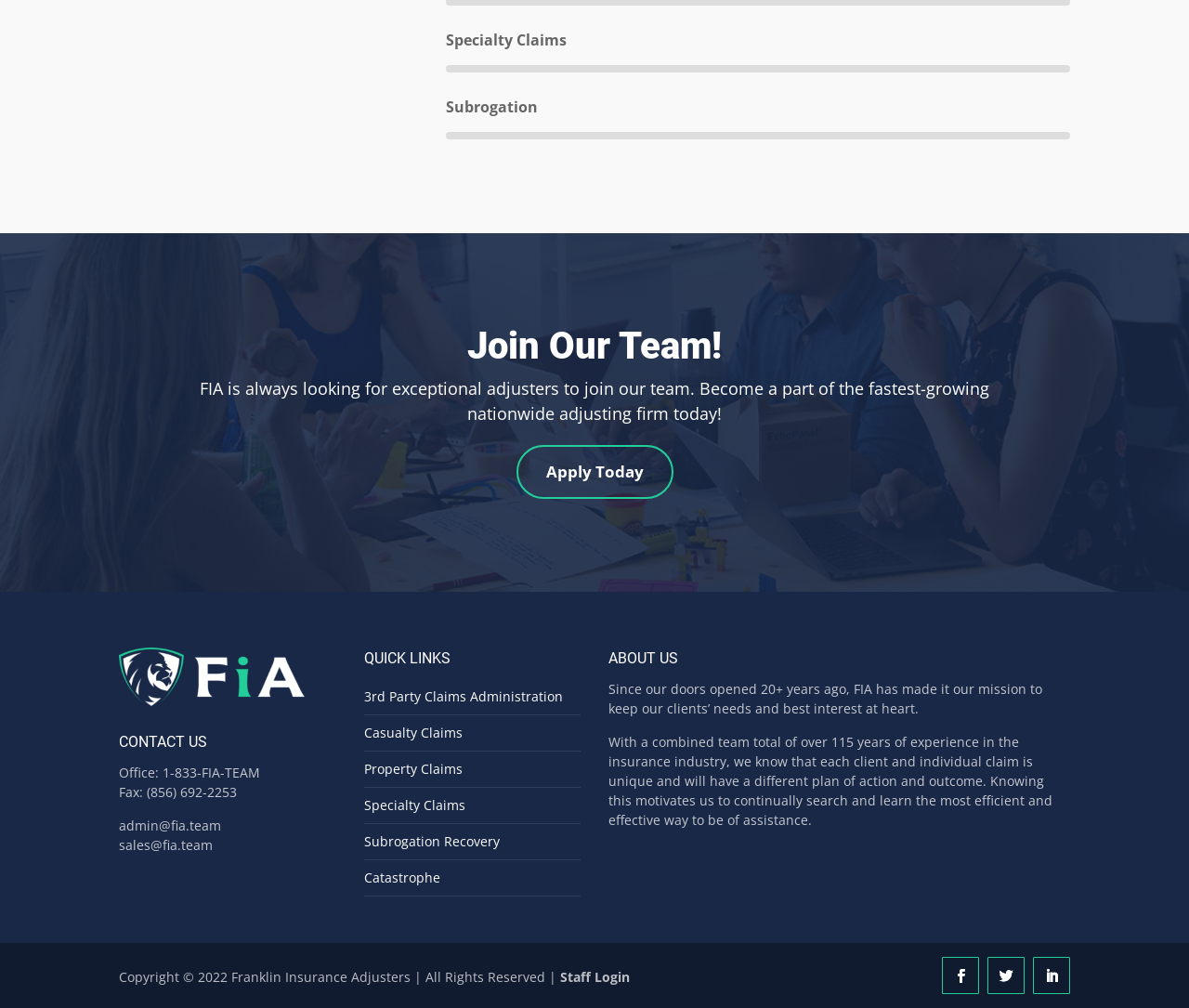Provide your answer in a single word or phrase: 
What is the phone number for the office?

1-833-FIA-TEAM